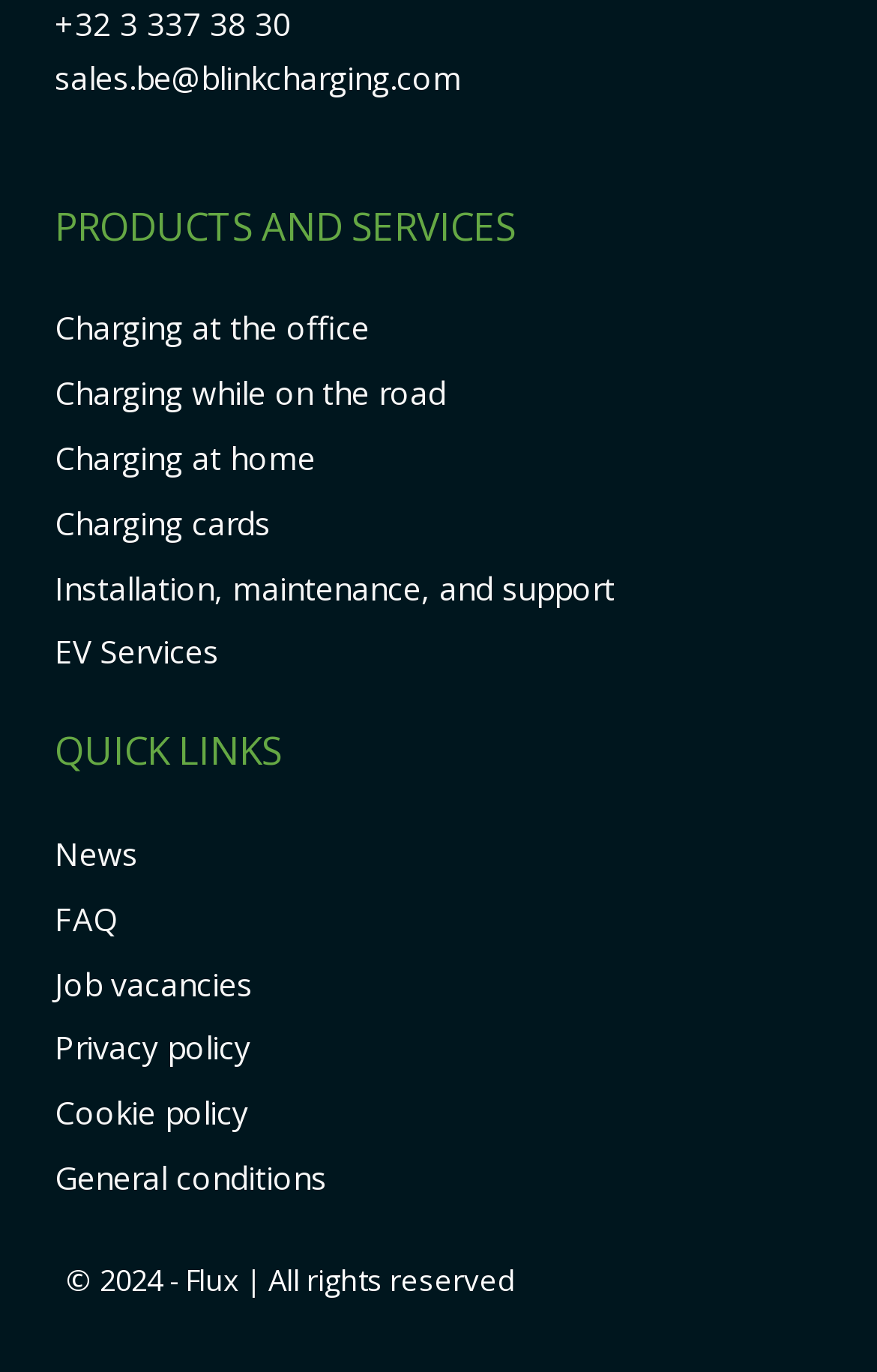Predict the bounding box coordinates for the UI element described as: "Charging while on the road". The coordinates should be four float numbers between 0 and 1, presented as [left, top, right, bottom].

[0.062, 0.27, 0.508, 0.301]